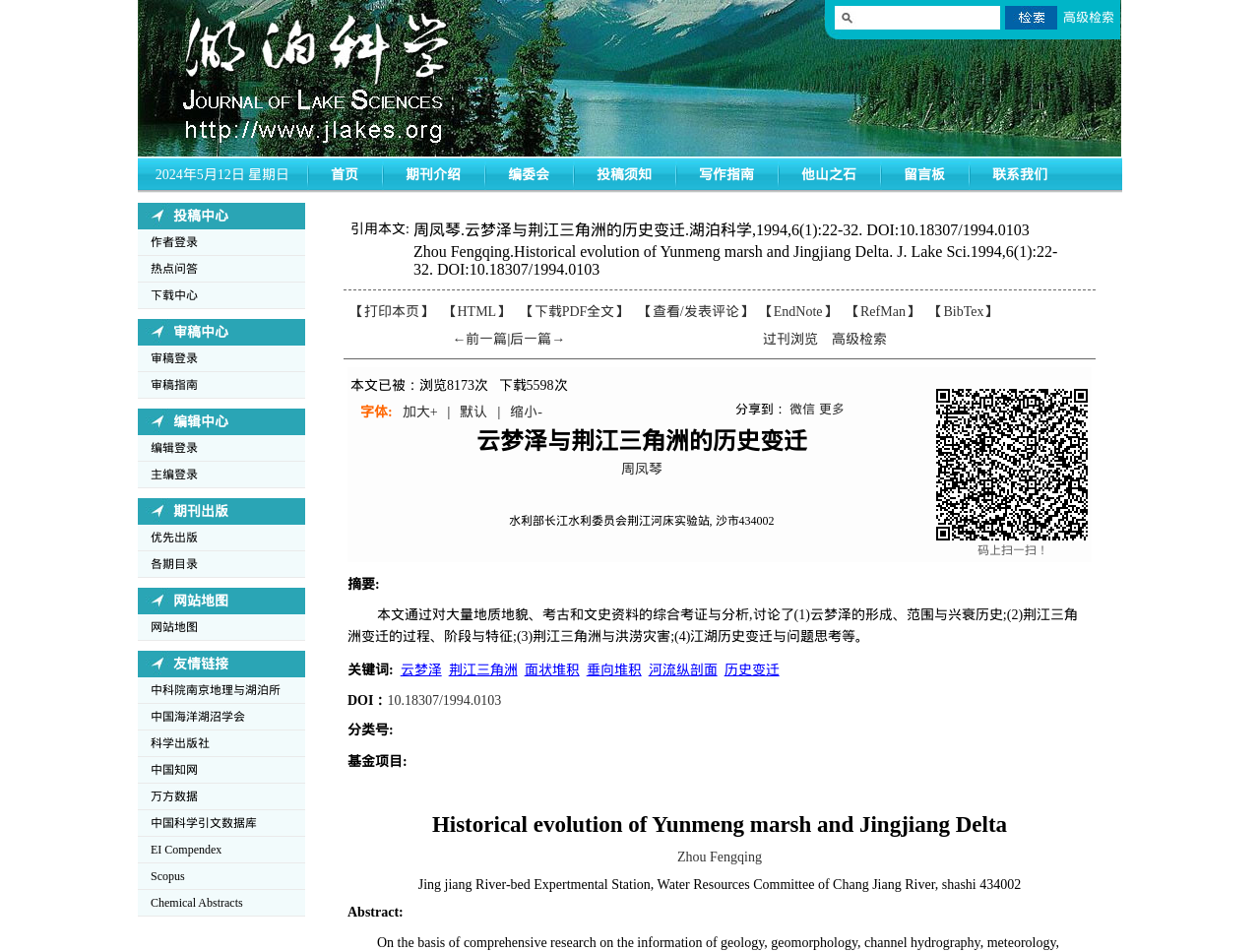Please determine the bounding box coordinates of the clickable area required to carry out the following instruction: "go to homepage". The coordinates must be four float numbers between 0 and 1, represented as [left, top, right, bottom].

[0.262, 0.176, 0.284, 0.191]